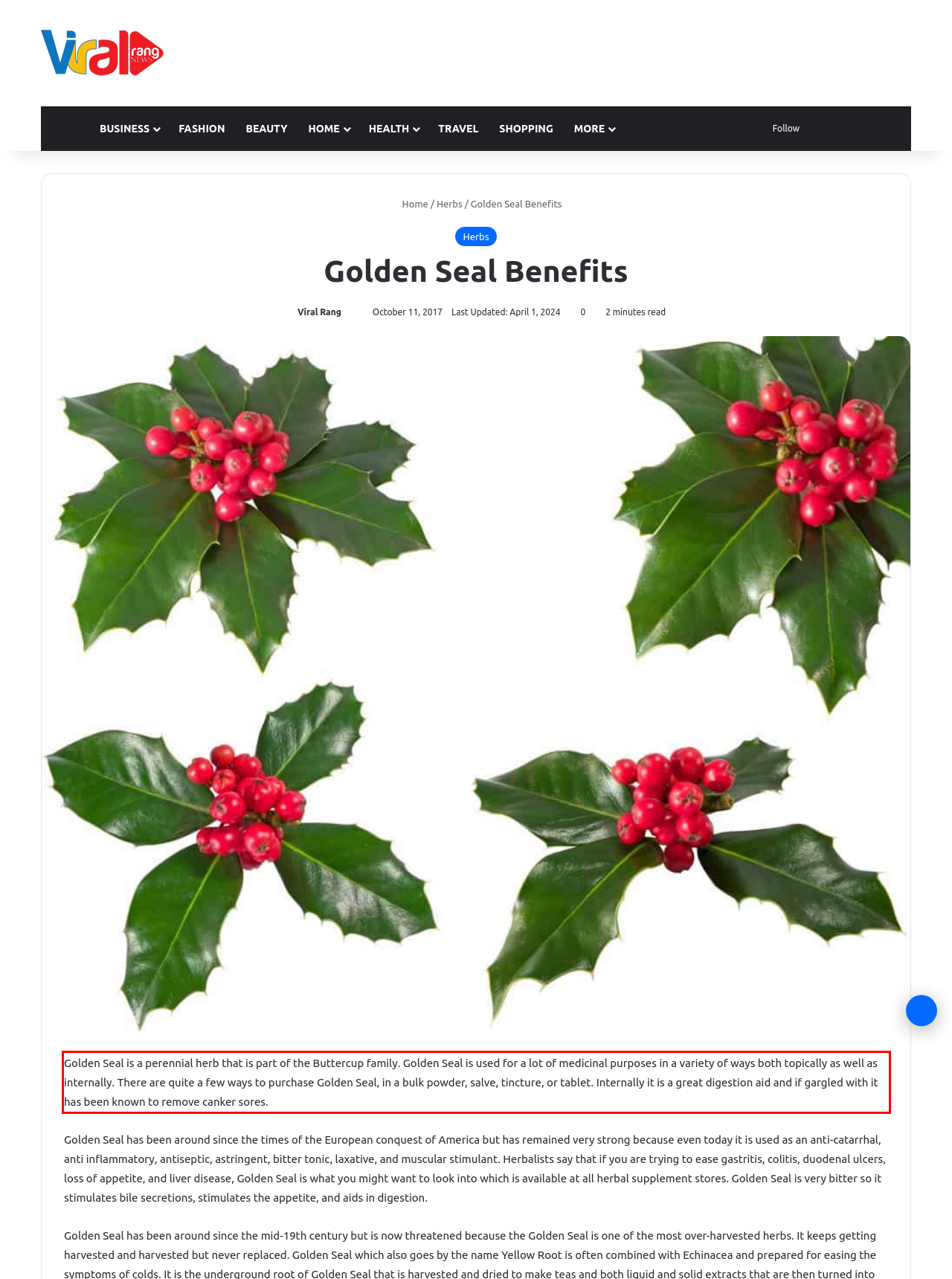Analyze the screenshot of a webpage where a red rectangle is bounding a UI element. Extract and generate the text content within this red bounding box.

Golden Seal is a perennial herb that is part of the Buttercup family. Golden Seal is used for a lot of medicinal purposes in a variety of ways both topically as well as internally. There are quite a few ways to purchase Golden Seal, in a bulk powder, salve, tincture, or tablet. Internally it is a great digestion aid and if gargled with it has been known to remove canker sores.